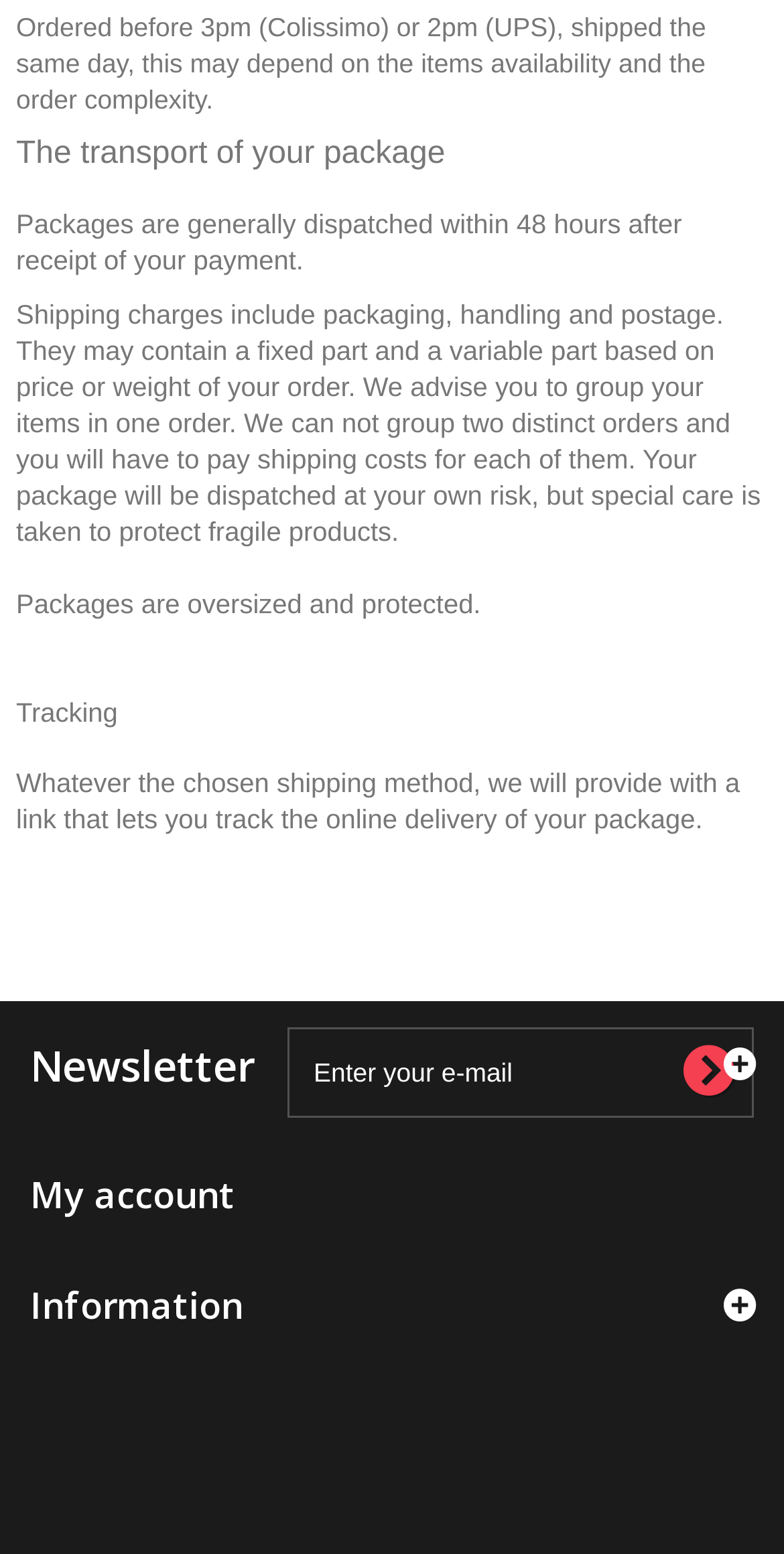Please determine the bounding box coordinates, formatted as (top-left x, top-left y, bottom-right x, bottom-right y), with all values as floating point numbers between 0 and 1. Identify the bounding box of the region described as: My account

[0.038, 0.752, 0.3, 0.784]